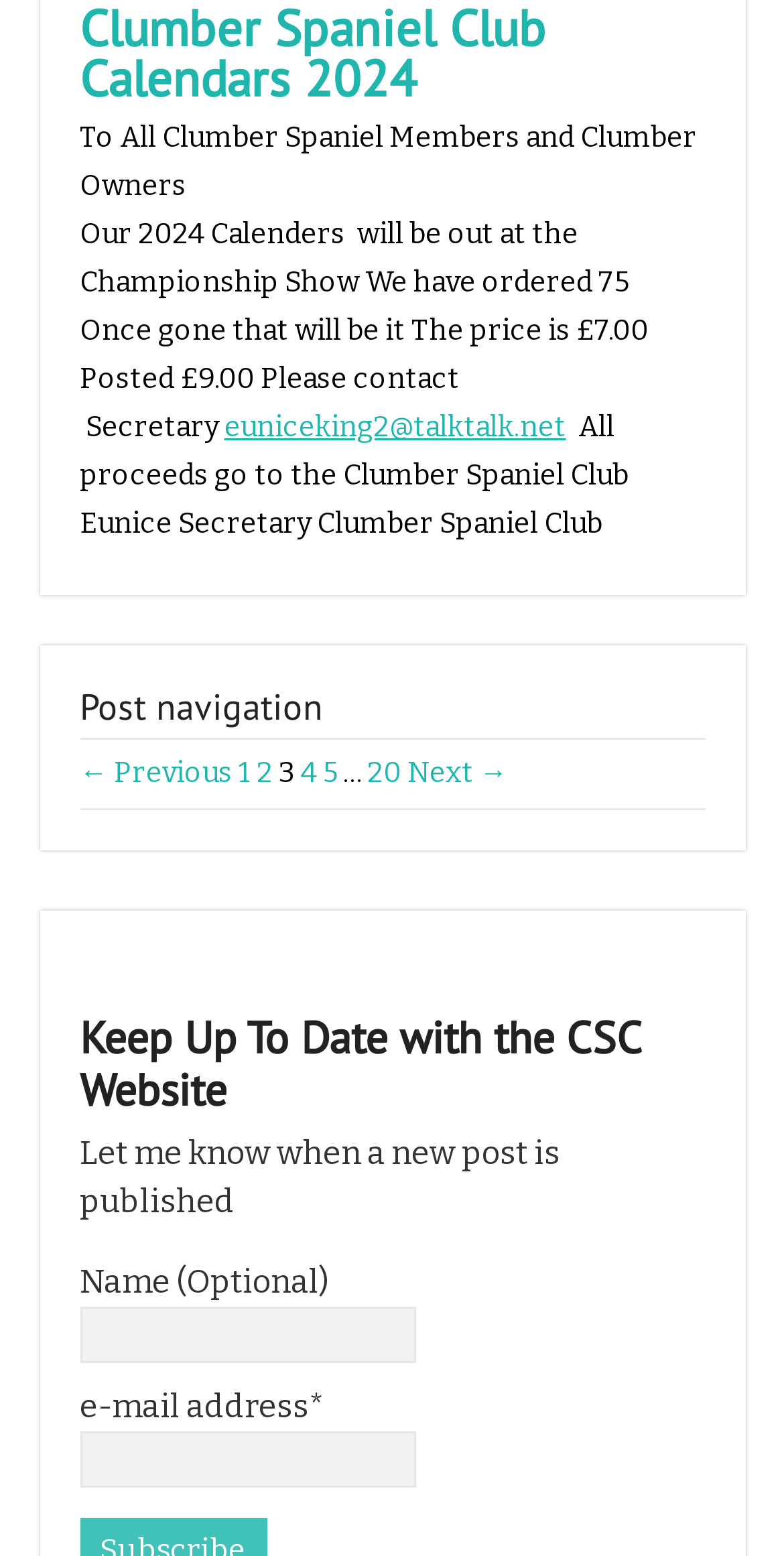Who is the contact person for the Clumber Spaniel Club?
Please answer the question with as much detail as possible using the screenshot.

The contact person for the Clumber Spaniel Club is mentioned in the text 'Eunice Secretary Clumber Spaniel Club'.